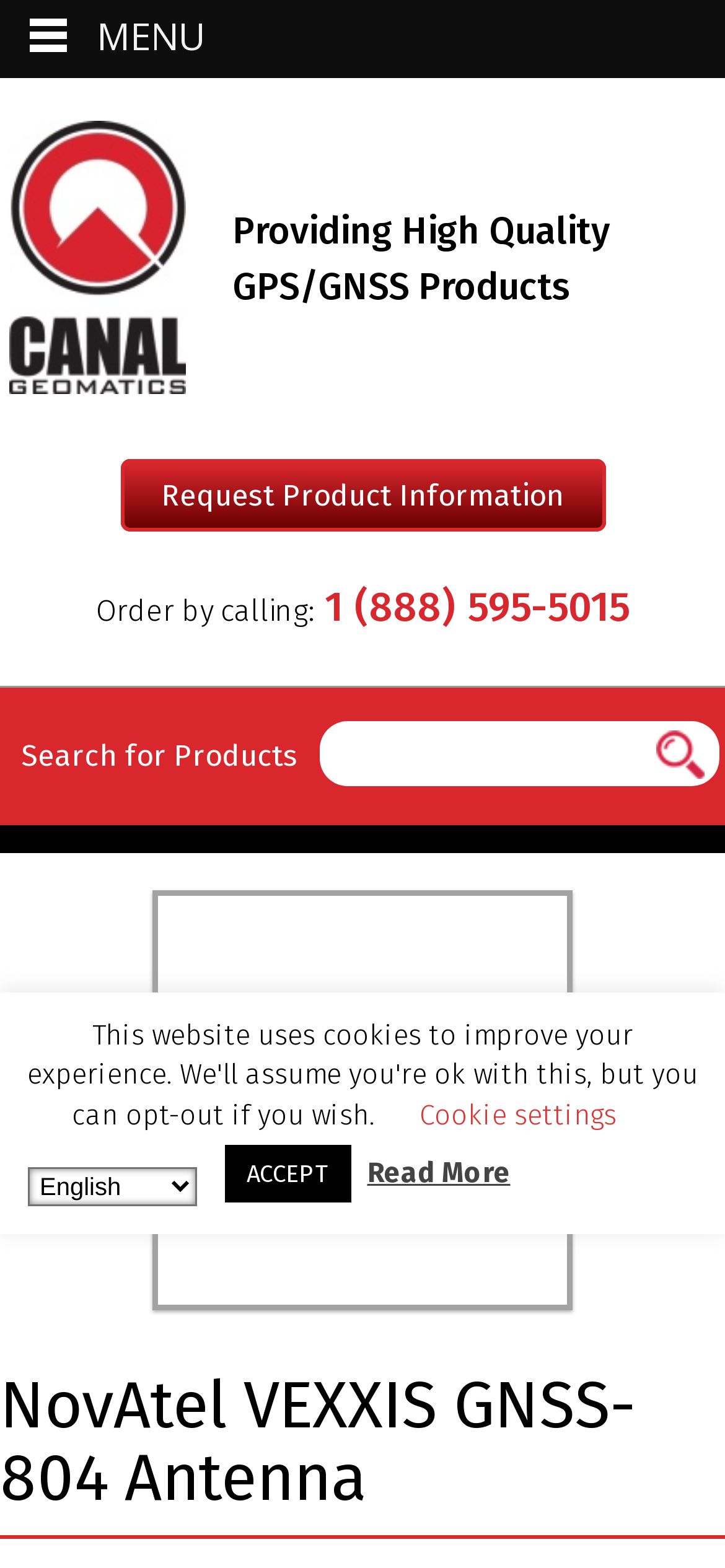Calculate the bounding box coordinates for the UI element based on the following description: "1 (888) 595-5015". Ensure the coordinates are four float numbers between 0 and 1, i.e., [left, top, right, bottom].

[0.432, 0.378, 0.868, 0.401]